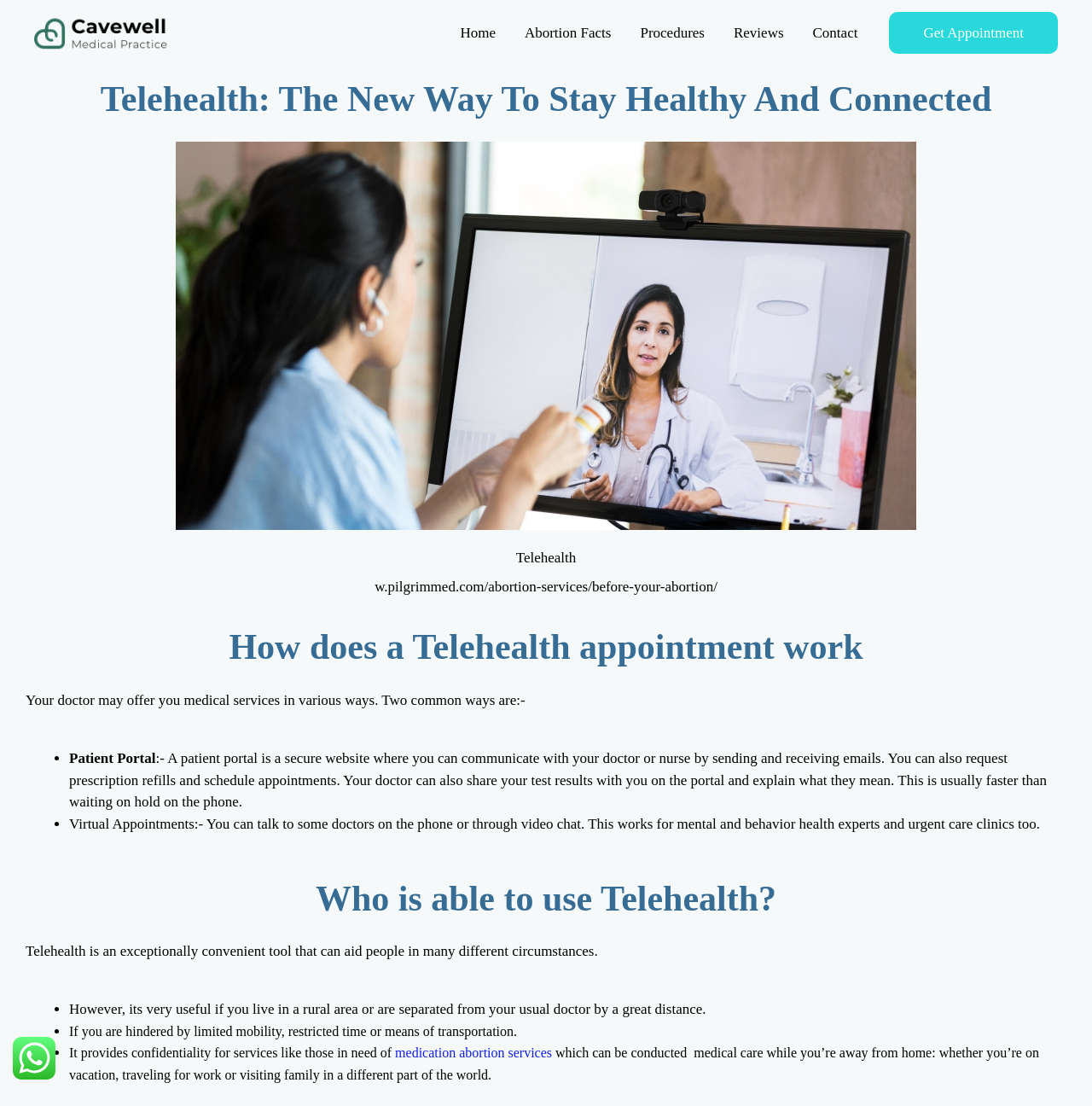Analyze the image and give a detailed response to the question:
What is the name of the clinic?

The name of the clinic can be found in the top-left corner of the webpage, where it is written as 'Cavewell Safe Abortion Clinic Johannesburg' in the link and image elements.